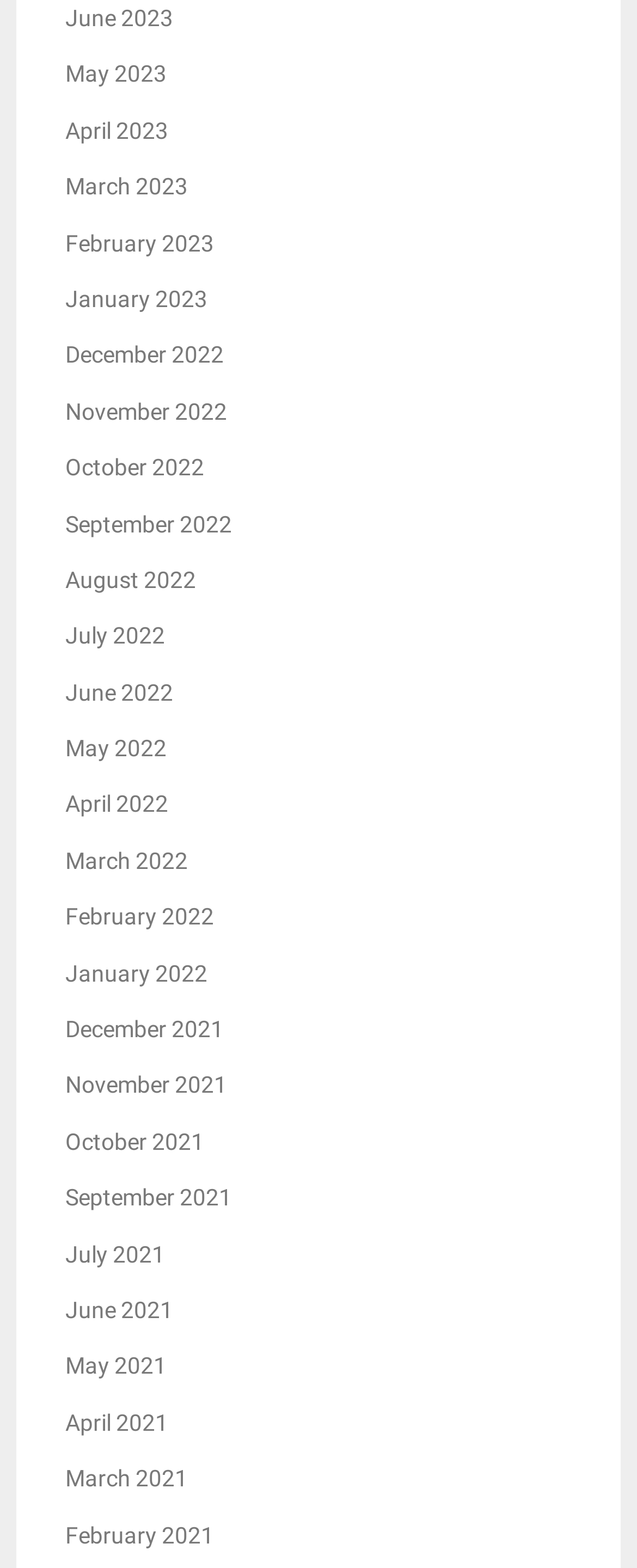Could you provide the bounding box coordinates for the portion of the screen to click to complete this instruction: "Explore Allium Cepa: Its Uses, Symptoms, and Dosage"?

None